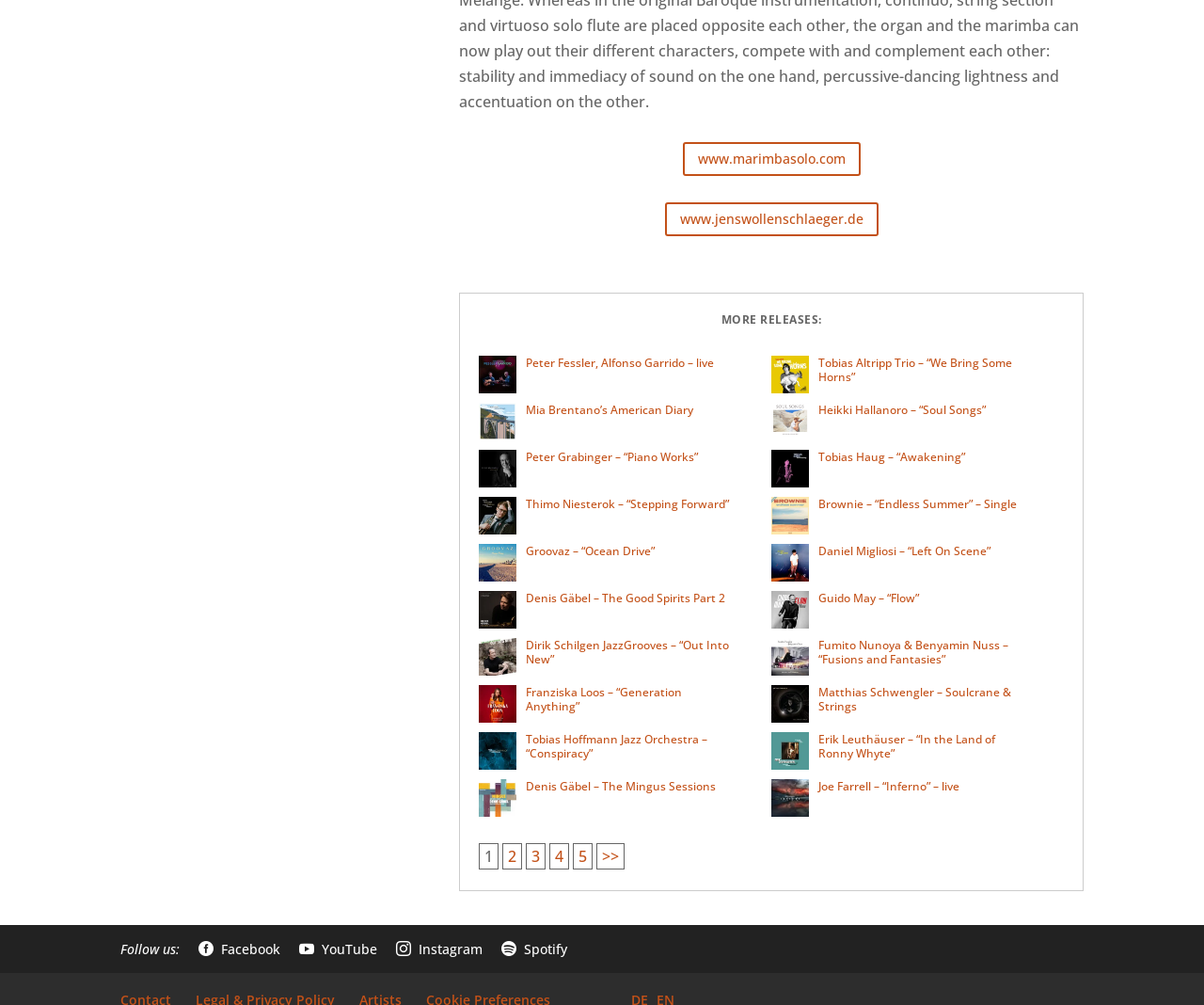Please respond to the question with a concise word or phrase:
What is the purpose of the buttons at the top of the webpage?

To navigate to other websites